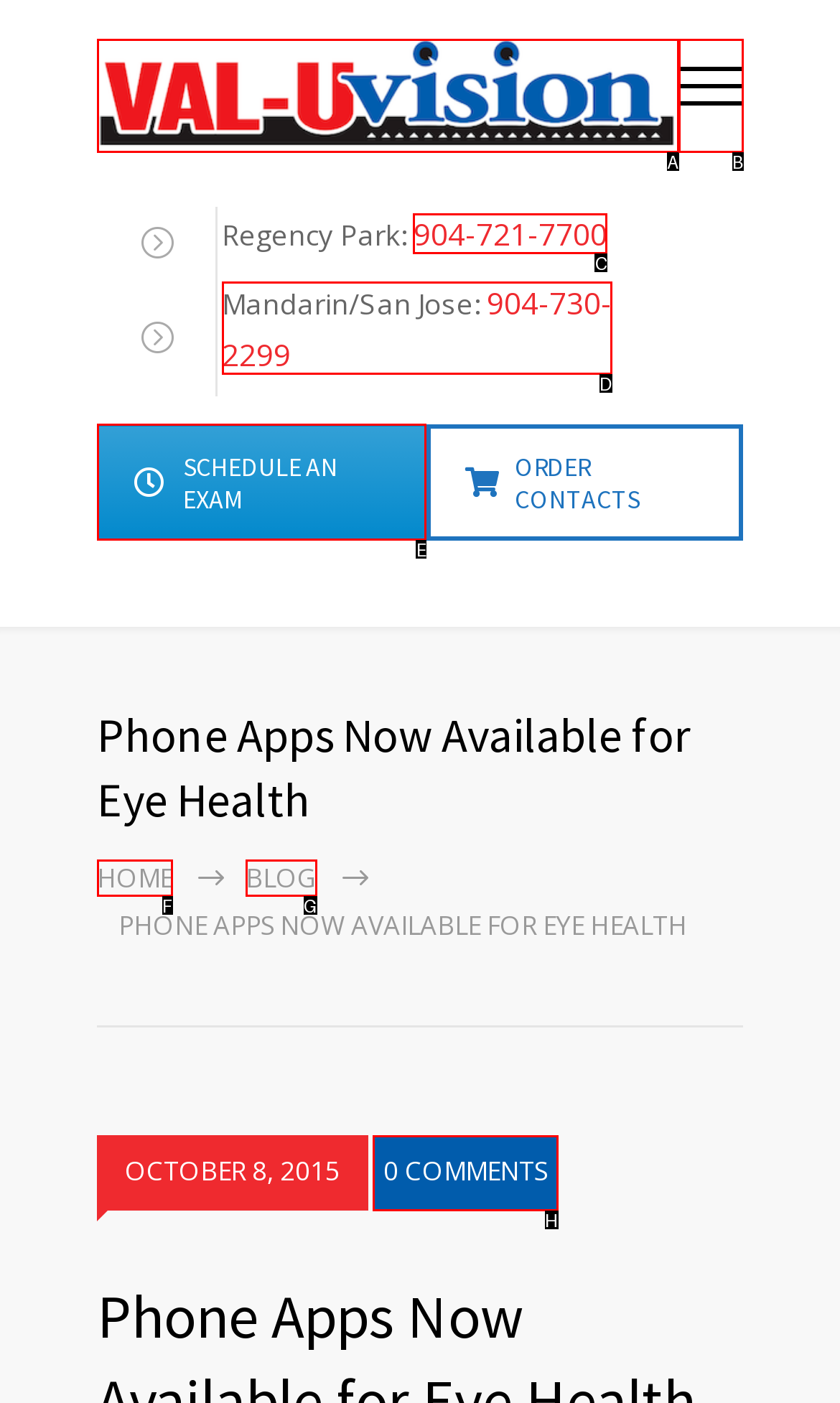Which option should be clicked to execute the following task: Call 904-721-7700? Respond with the letter of the selected option.

C